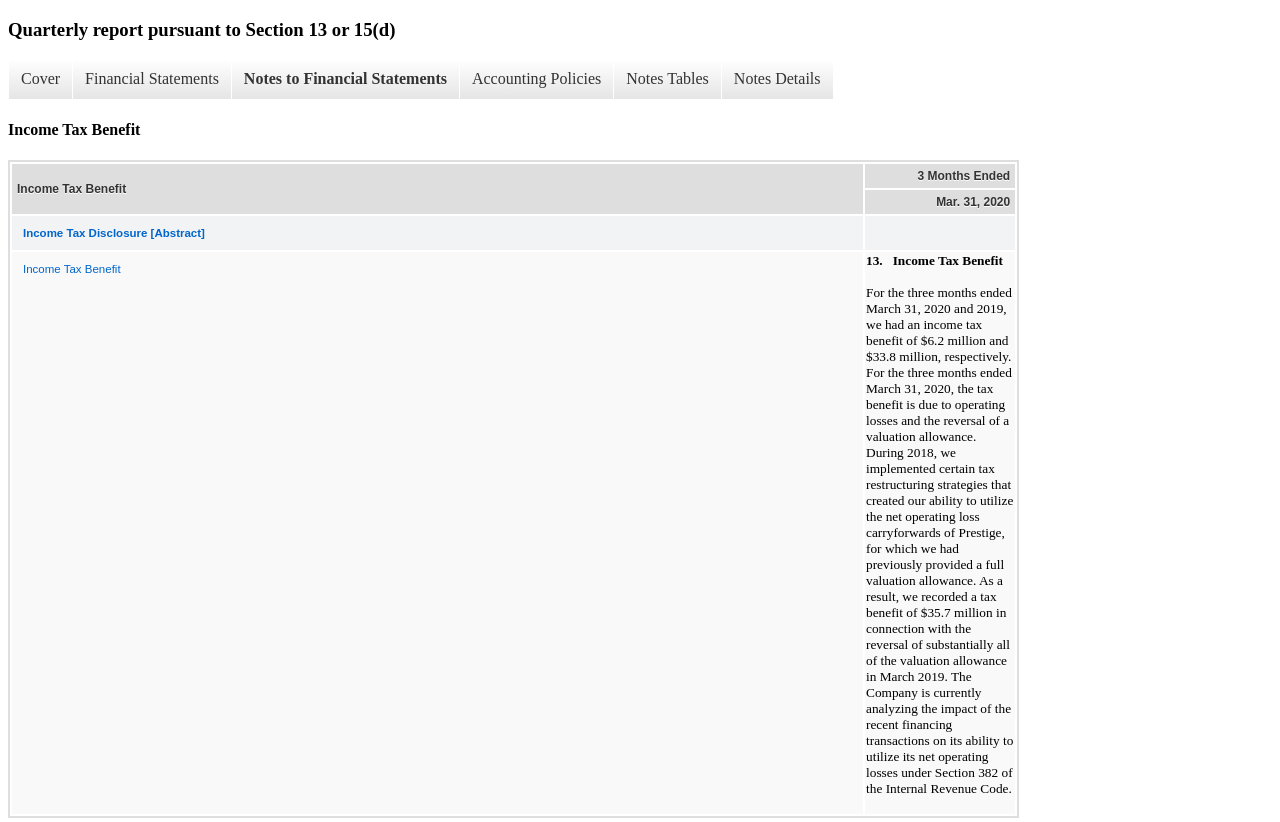Reply to the question with a single word or phrase:
What is the first link on the webpage?

Cover